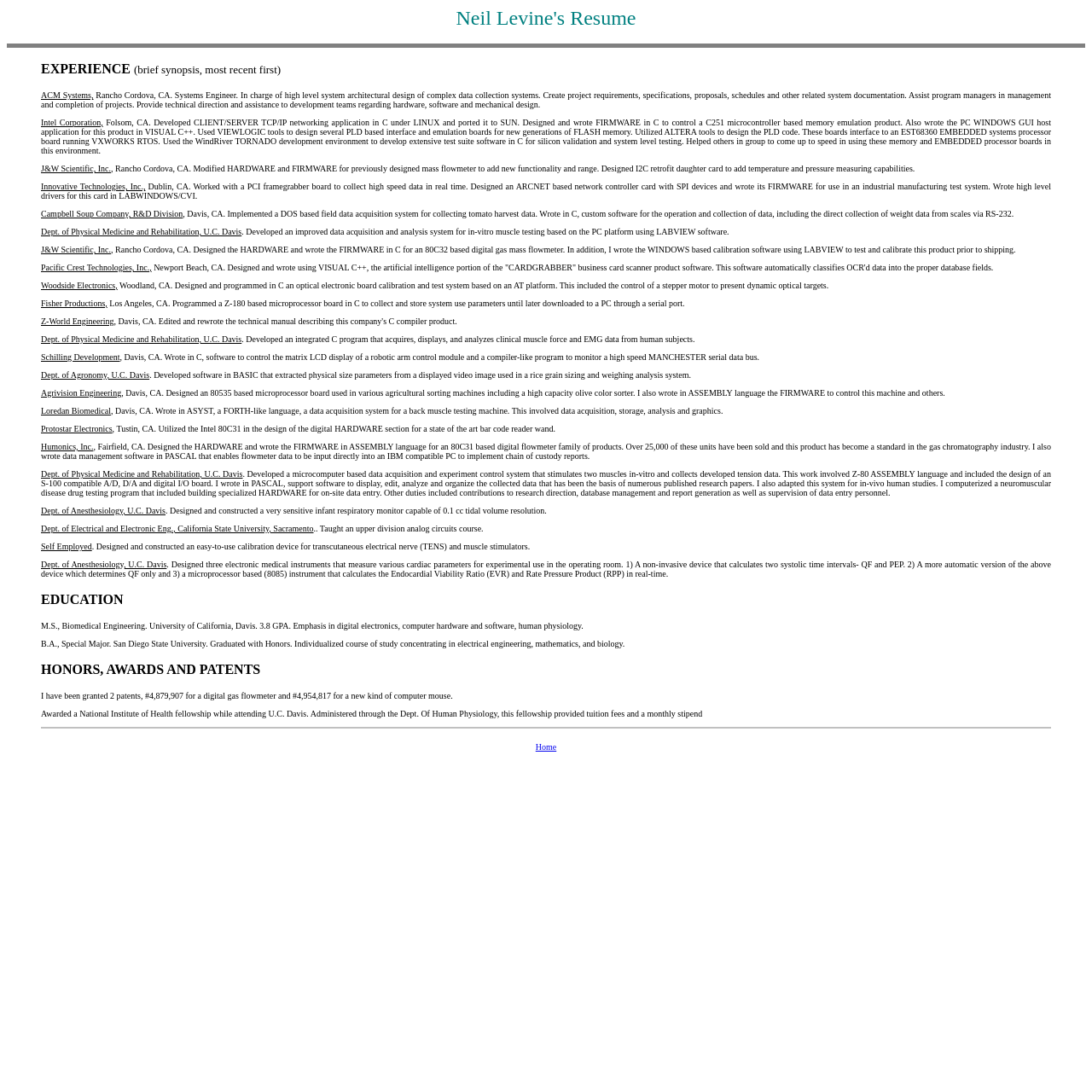How many patents has Neil Levine been granted?
Using the details shown in the screenshot, provide a comprehensive answer to the question.

According to the 'HONORS, AWARDS AND PATENTS' section, Neil Levine has been granted 2 patents, one for a digital gas flowmeter and another for a new kind of computer mouse.